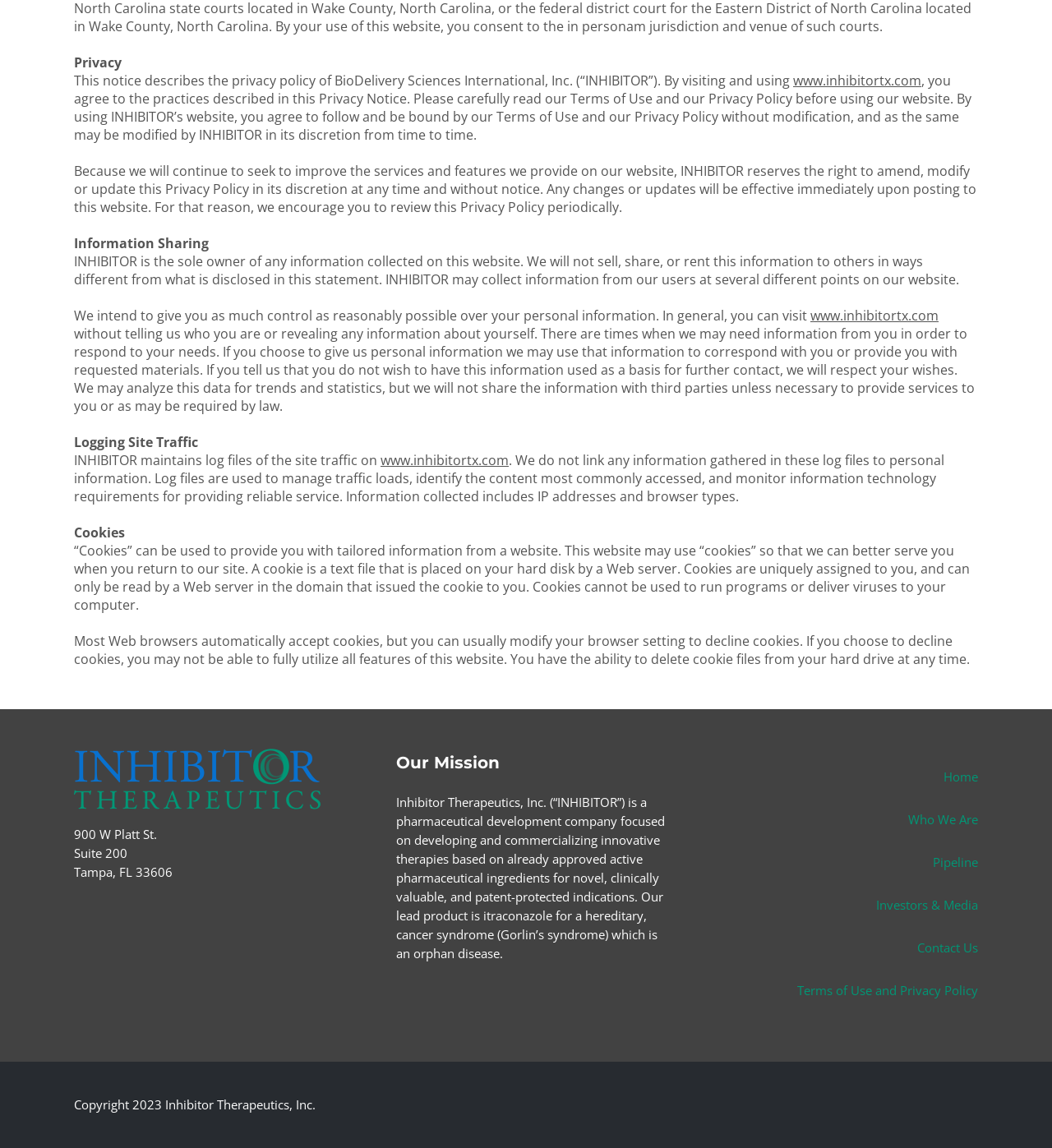For the following element description, predict the bounding box coordinates in the format (top-left x, top-left y, bottom-right x, bottom-right y). All values should be floating point numbers between 0 and 1. Description: title="Guides4Guides.org | Home page"

None